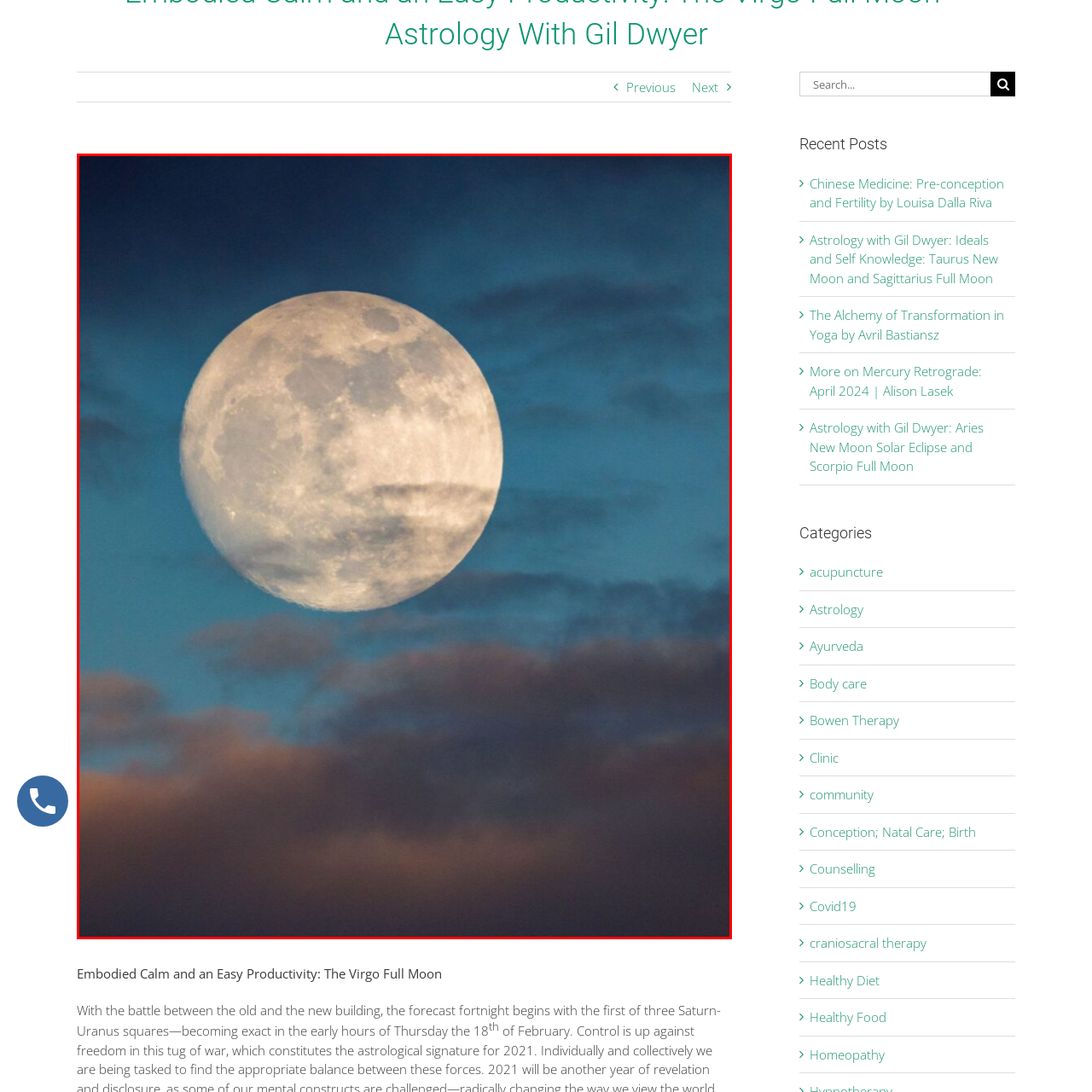What is the color of the sky in the image?
Examine the image within the red bounding box and provide a comprehensive answer to the question.

The caption describes the sky as a gradient ranging from deep blue to lighter hues, indicating a gradual transition from a darker blue to a lighter blue.